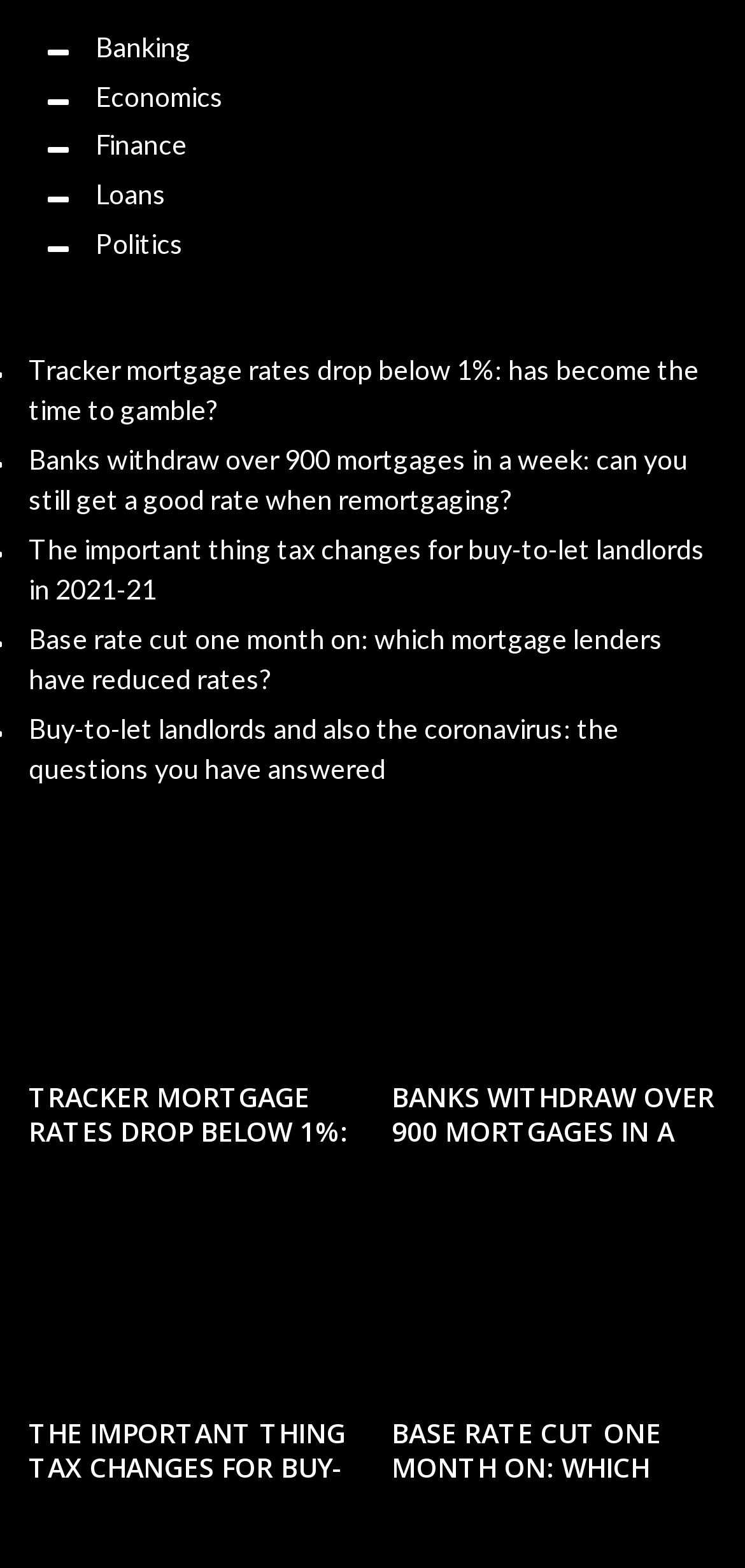Give a concise answer of one word or phrase to the question: 
What is the title of the first article?

Tracker mortgage rates drop below 1%